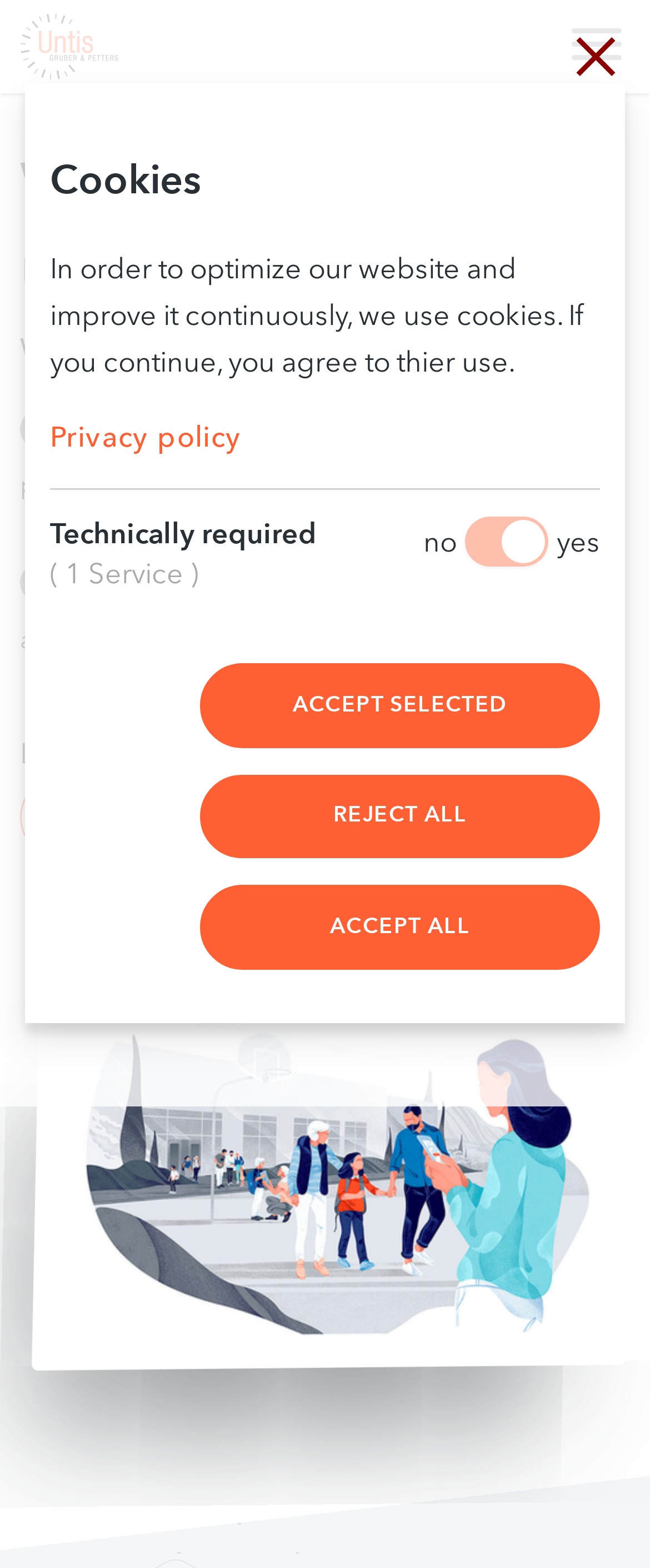Can you find the bounding box coordinates for the element that needs to be clicked to execute this instruction: "Toggle the menu"? The coordinates should be given as four float numbers between 0 and 1, i.e., [left, top, right, bottom].

[0.867, 0.013, 0.969, 0.044]